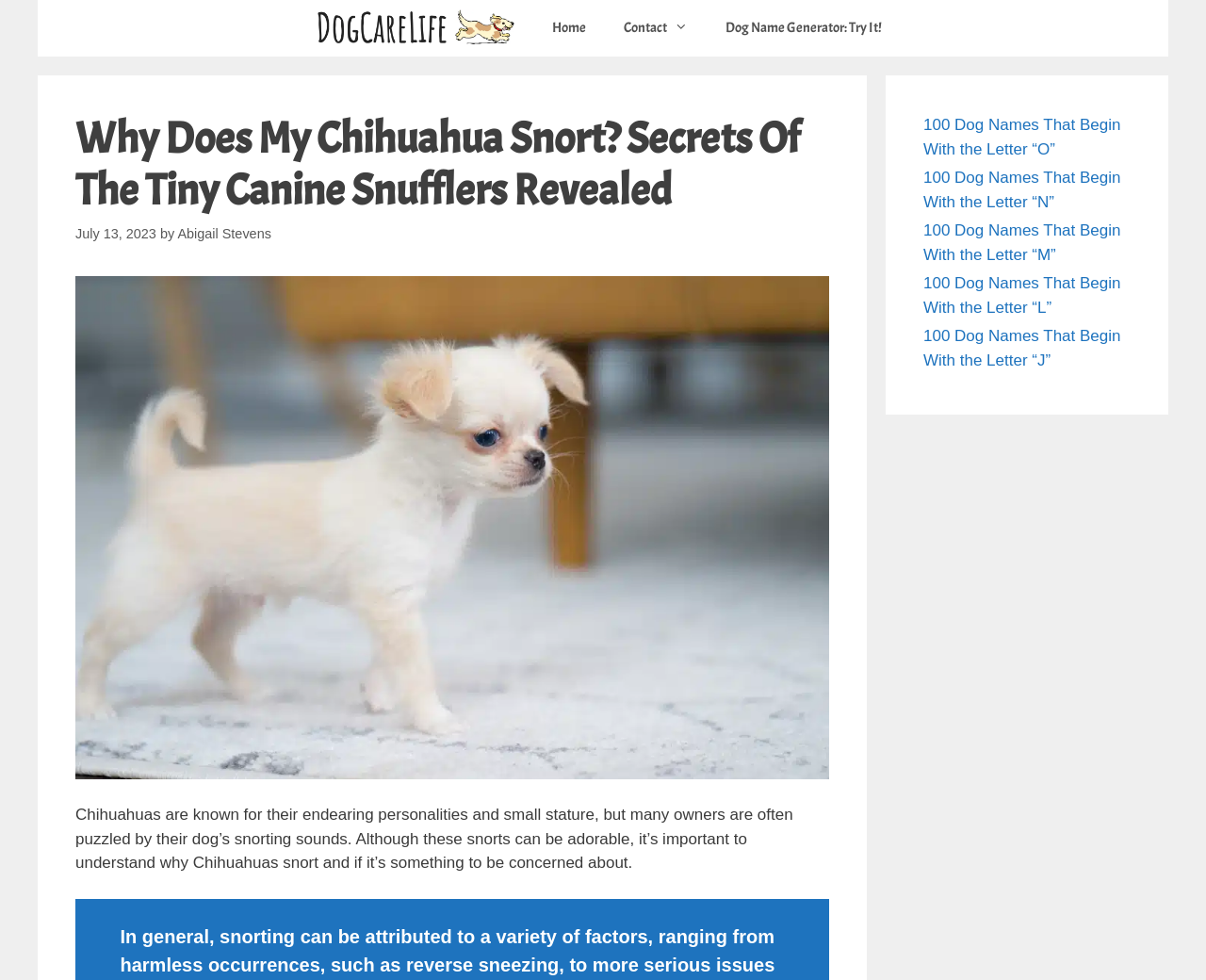Locate the bounding box of the UI element based on this description: "Contact". Provide four float numbers between 0 and 1 as [left, top, right, bottom].

[0.502, 0.0, 0.586, 0.058]